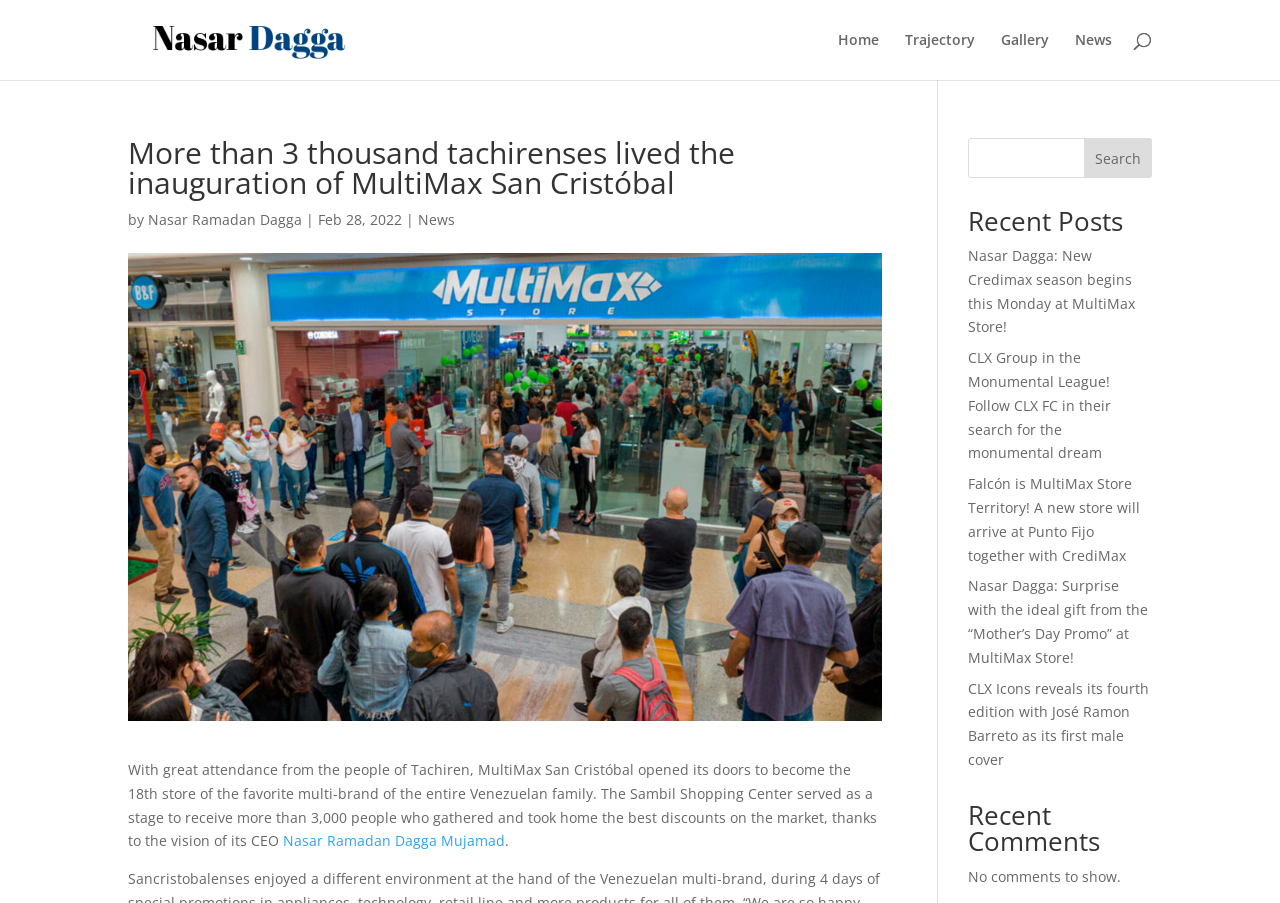Provide the bounding box coordinates for the area that should be clicked to complete the instruction: "Search for something again".

[0.756, 0.153, 0.9, 0.197]